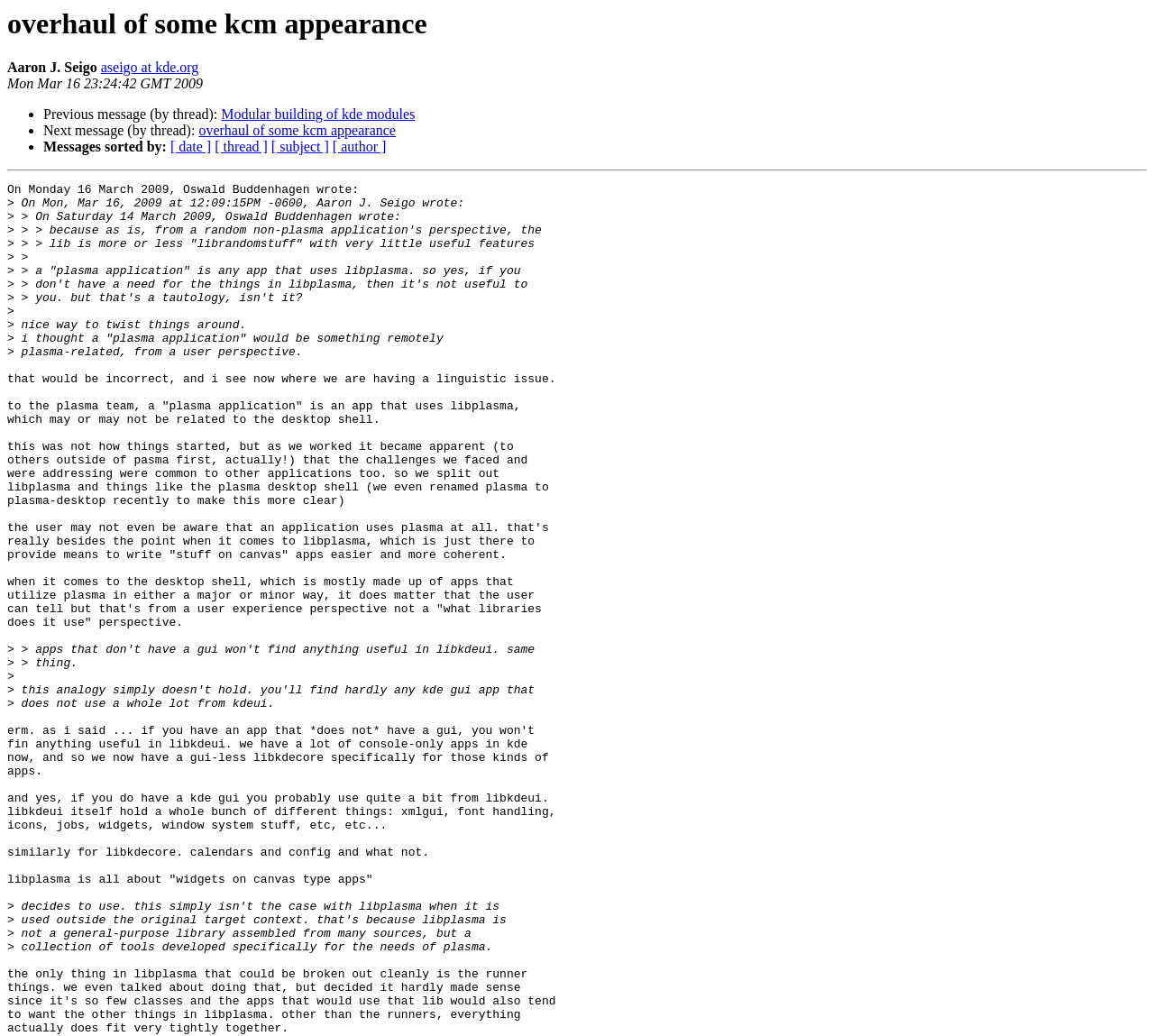What is the orientation of the separator?
Please provide a single word or phrase as your answer based on the image.

horizontal